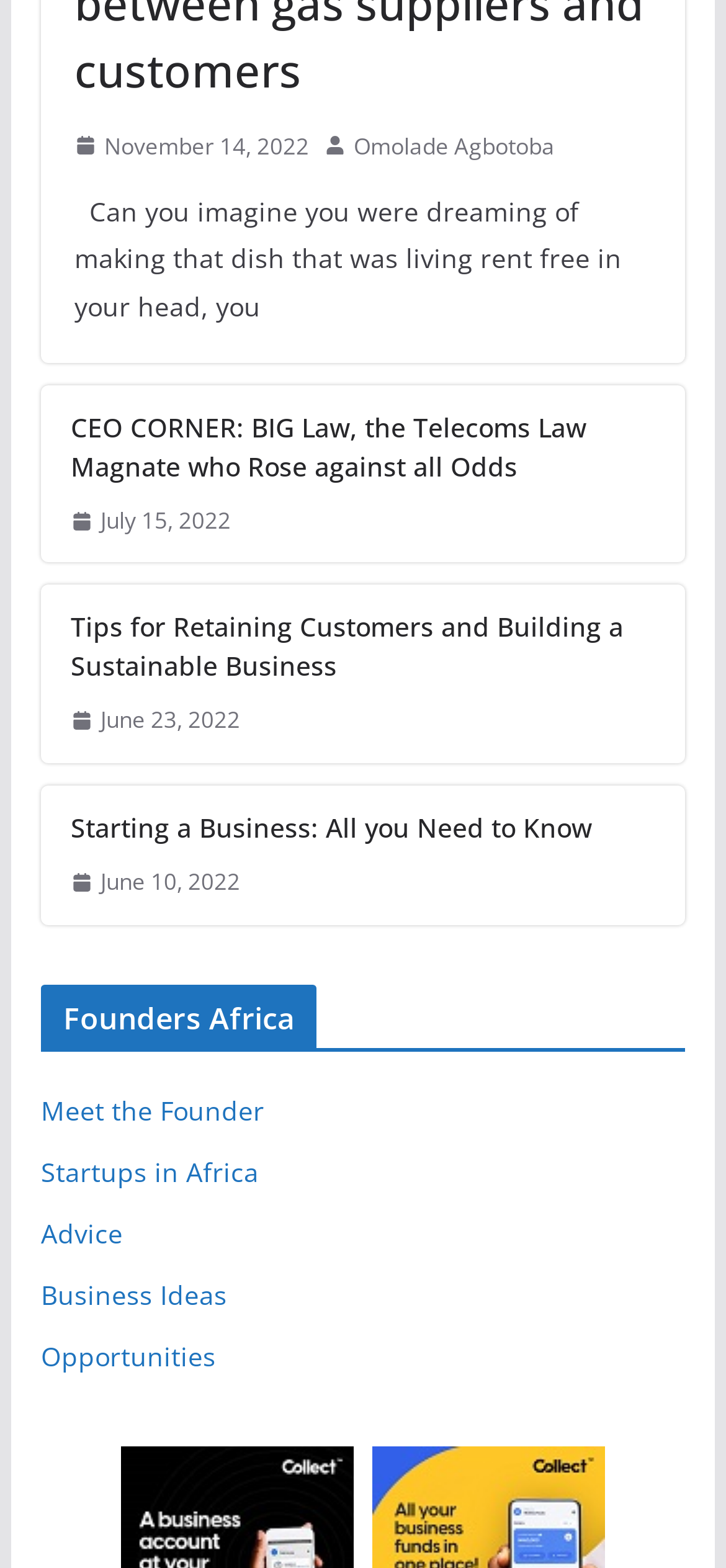Please provide a one-word or short phrase answer to the question:
What is the title of the second article?

CEO CORNER: BIG Law, the Telecoms Law Magnate who Rose against all Odds